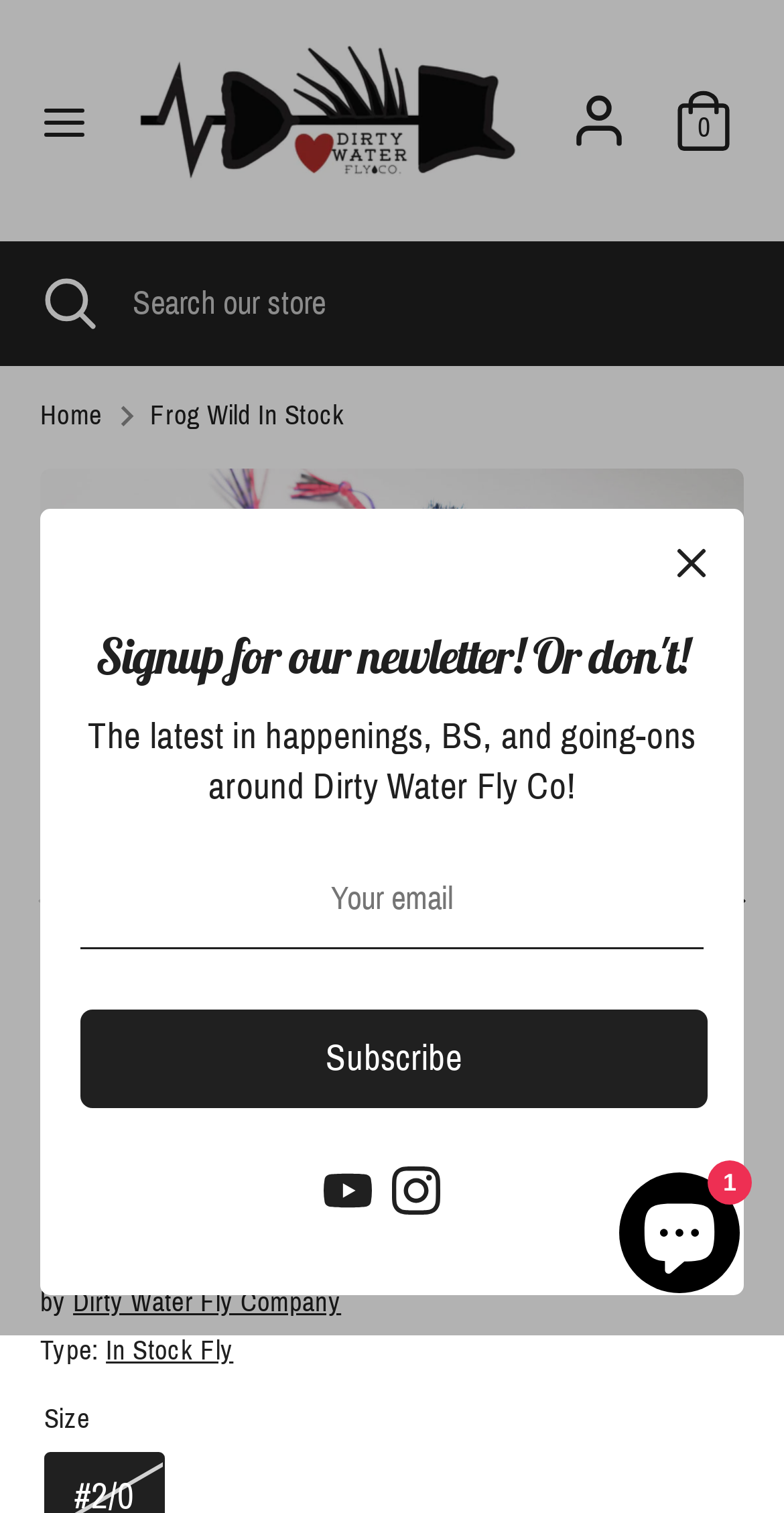Given the webpage screenshot and the description, determine the bounding box coordinates (top-left x, top-left y, bottom-right x, bottom-right y) that define the location of the UI element matching this description: In Stock Fly

[0.135, 0.882, 0.298, 0.902]